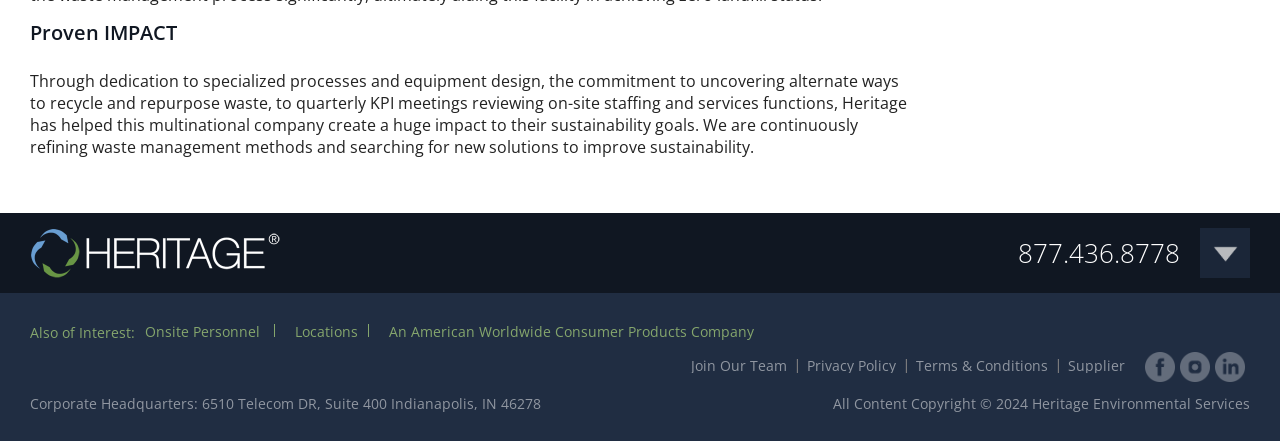Please predict the bounding box coordinates (top-left x, top-left y, bottom-right x, bottom-right y) for the UI element in the screenshot that fits the description: Locations

[0.23, 0.73, 0.28, 0.773]